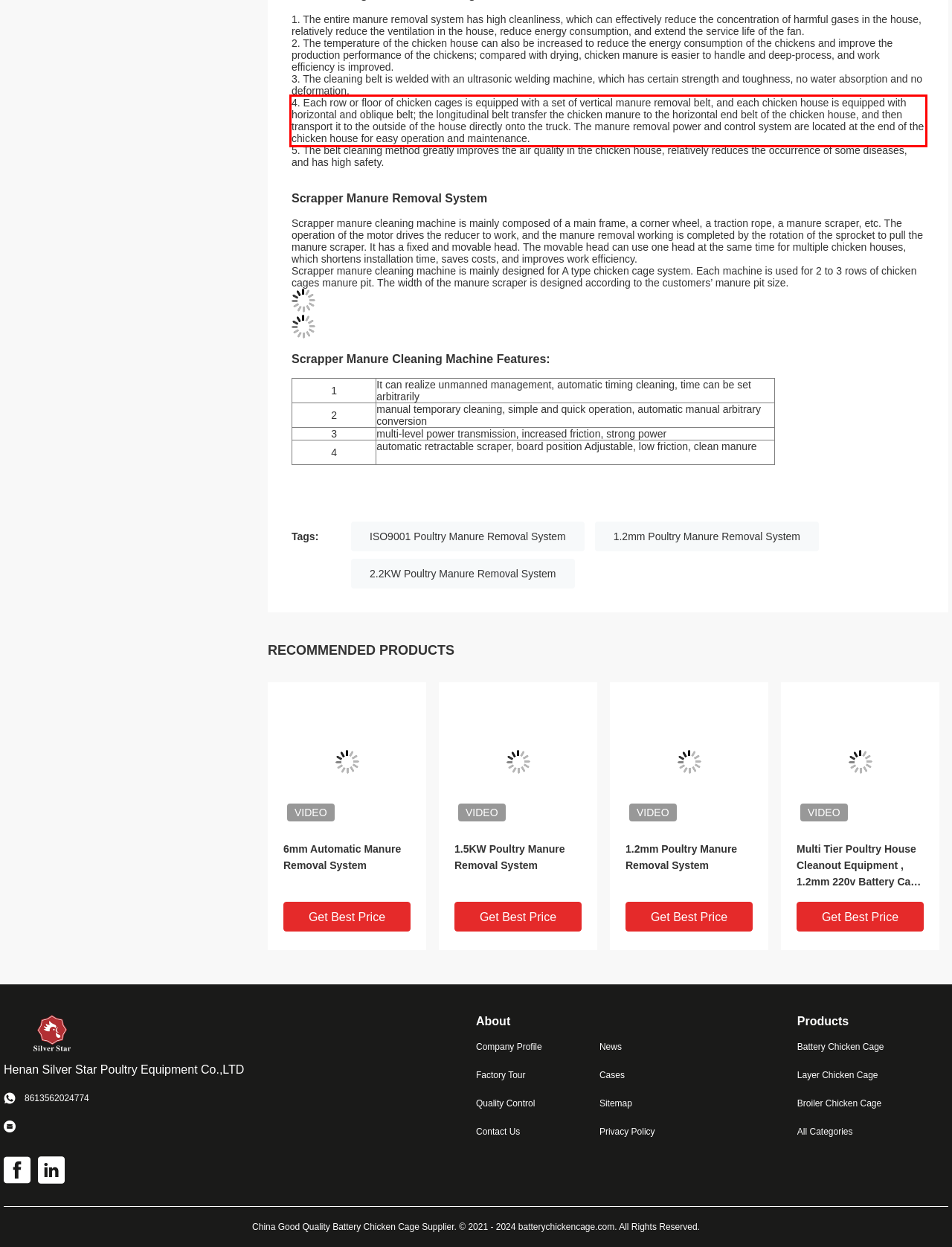You are provided with a screenshot of a webpage that includes a red bounding box. Extract and generate the text content found within the red bounding box.

4. Each row or floor of chicken cages is equipped with a set of vertical manure removal belt, and each chicken house is equipped with horizontal and oblique belt; the longitudinal belt transfer the chicken manure to the horizontal end belt of the chicken house, and then transport it to the outside of the house directly onto the truck. The manure removal power and control system are located at the end of the chicken house for easy operation and maintenance.